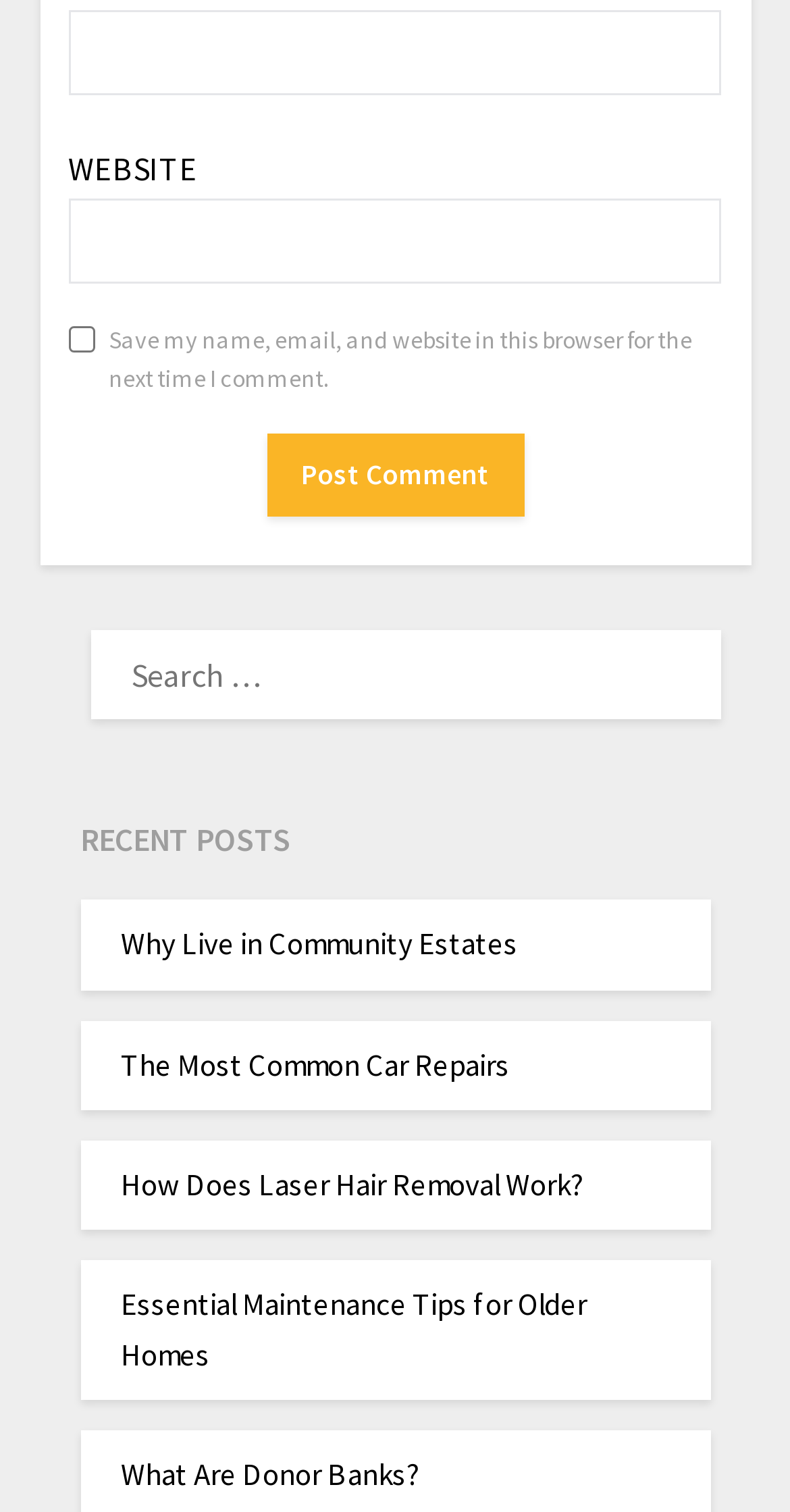What is the first recent post?
Using the visual information, respond with a single word or phrase.

Why Live in Community Estates